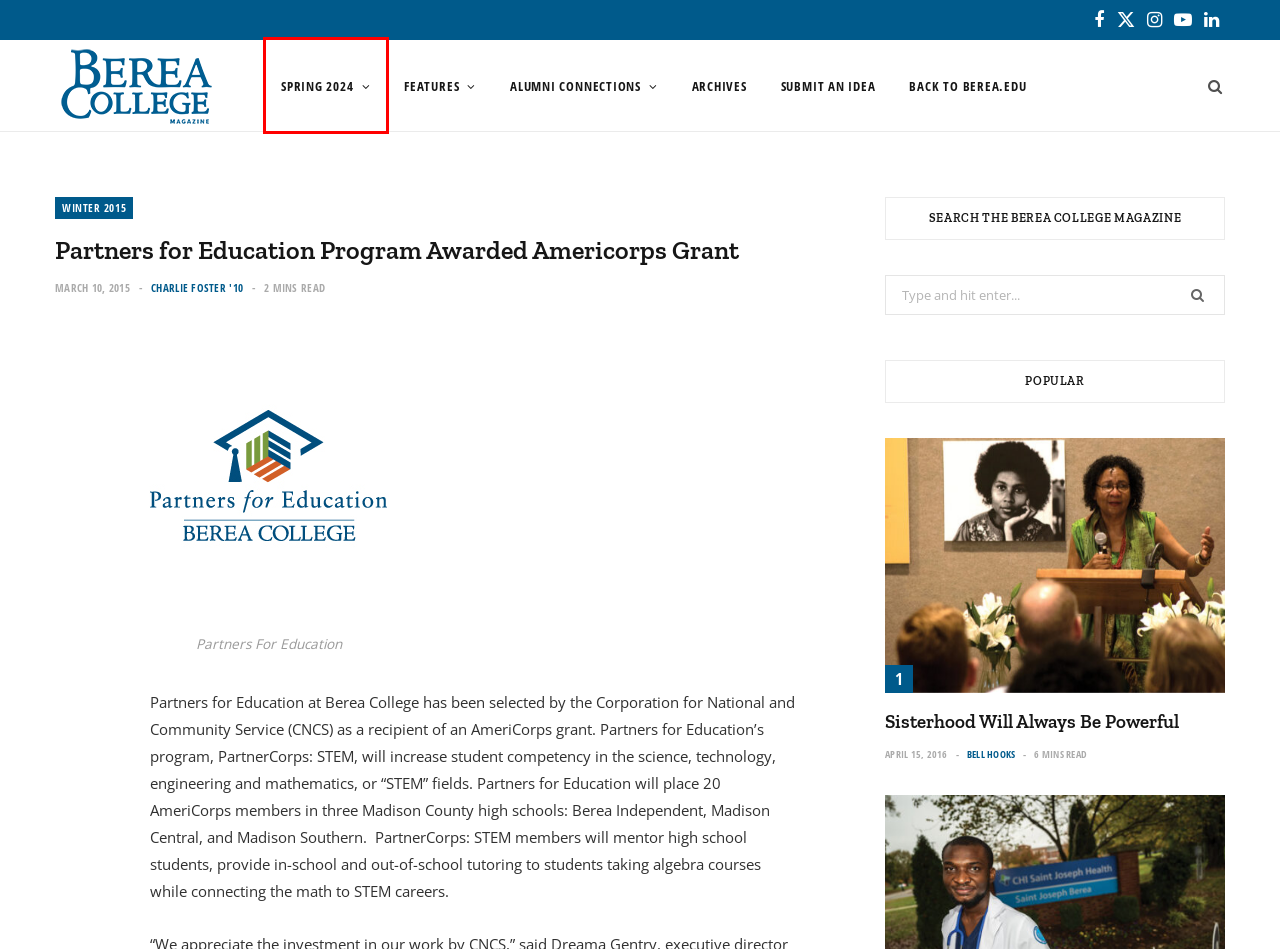You are looking at a screenshot of a webpage with a red bounding box around an element. Determine the best matching webpage description for the new webpage resulting from clicking the element in the red bounding box. Here are the descriptions:
A. Home - Berea College
B. Alumni Connections – Berea College Magazine
C. Sisterhood Will Always Be Powerful – Berea College Magazine
D. bell hooks – Berea College Magazine
E. Submit a Story Idea – Berea College Magazine
F. Spring 2024 – Berea College Magazine
G. Berea College Magazine
H. Issue Archives – Berea College Magazine

F